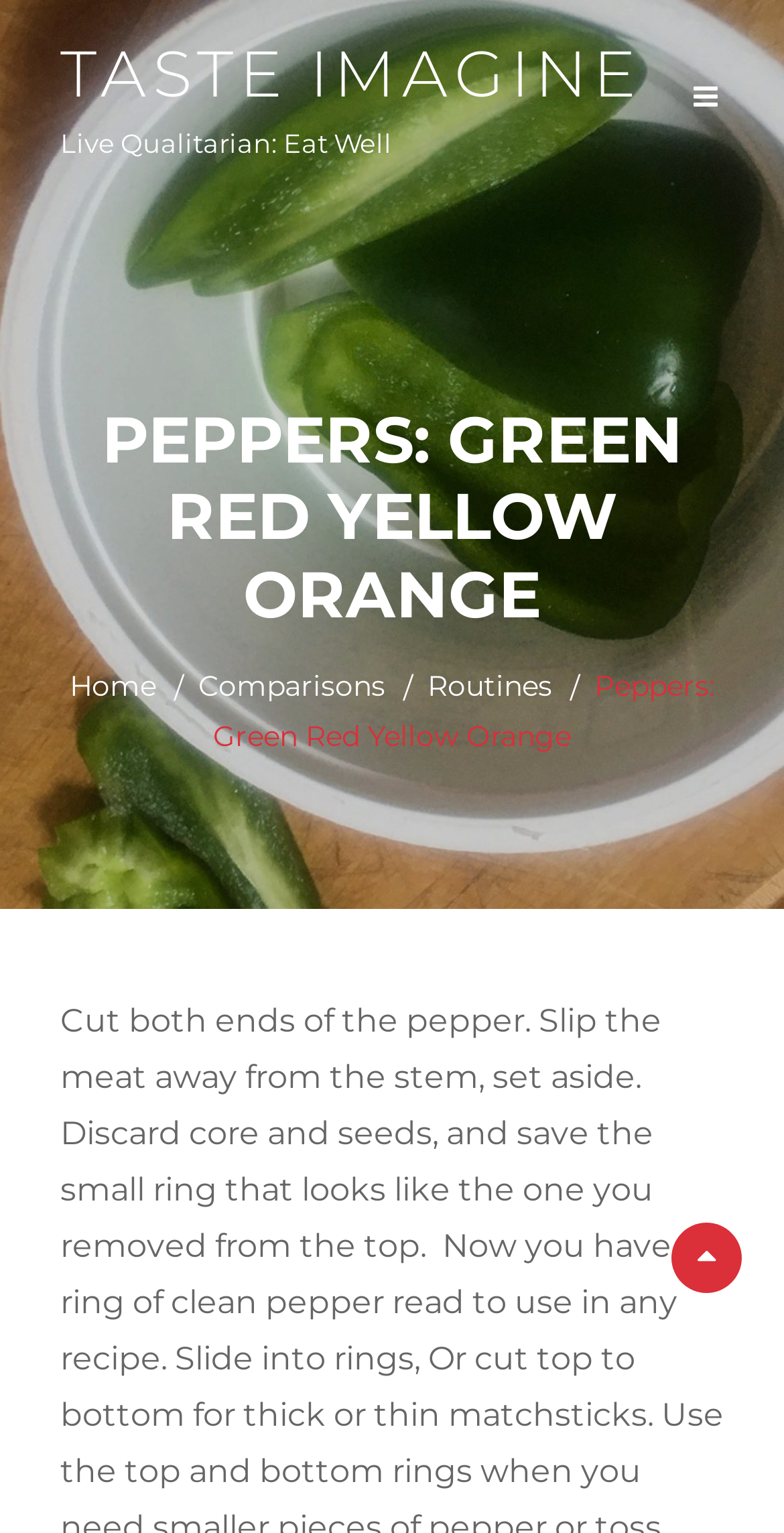What is the name of the website?
Look at the webpage screenshot and answer the question with a detailed explanation.

The name of the website can be inferred from the link 'TASTE IMAGINE' at the top of the page, which suggests that it is the title or brand name of the website.